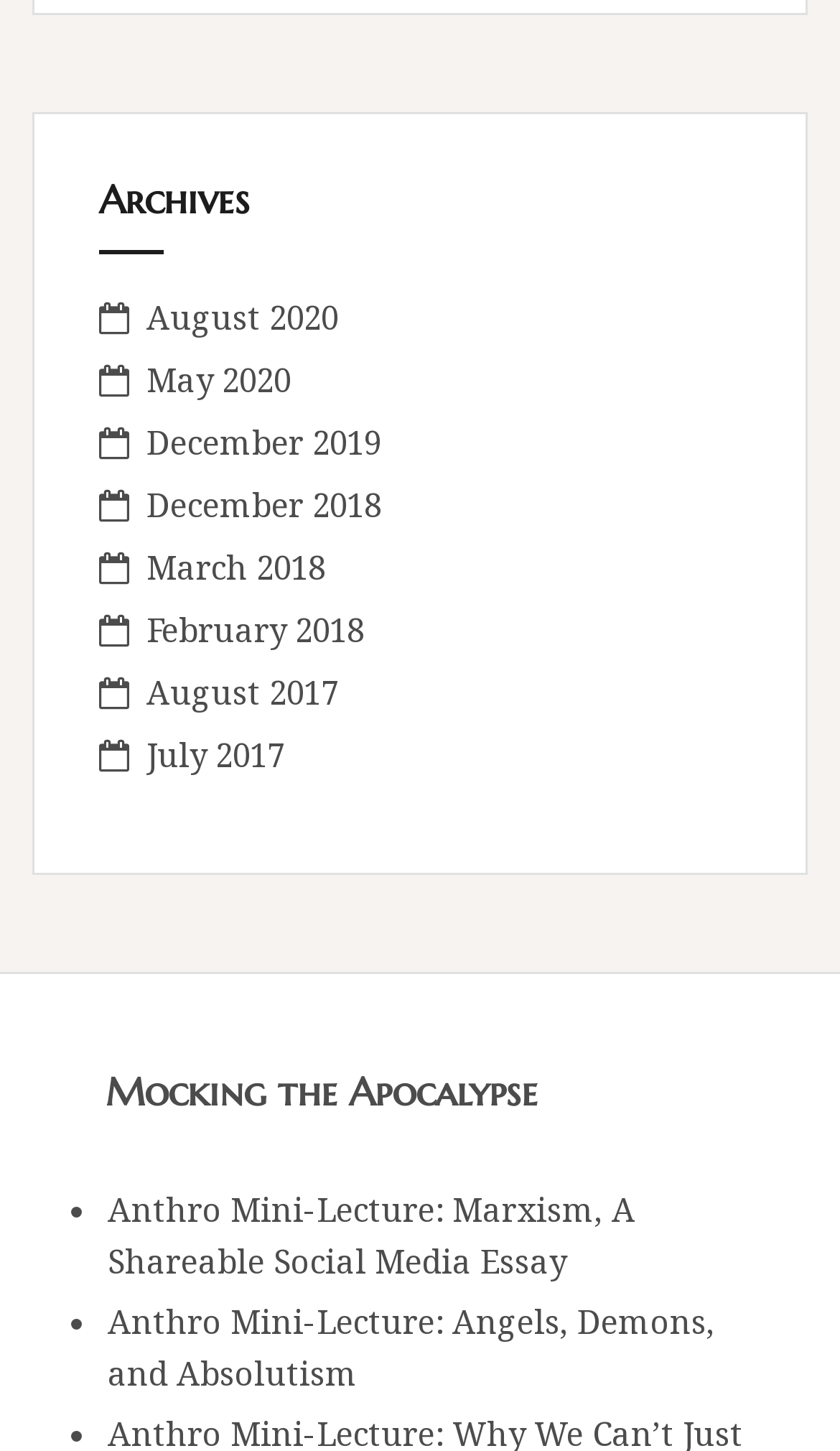How many archive links are available?
Please give a detailed answer to the question using the information shown in the image.

I counted the number of links under the 'Archives' heading, which are 'August 2020', 'May 2020', 'December 2019', 'December 2018', 'March 2018', 'February 2018', 'August 2017', and 'July 2017'. There are 8 links in total.